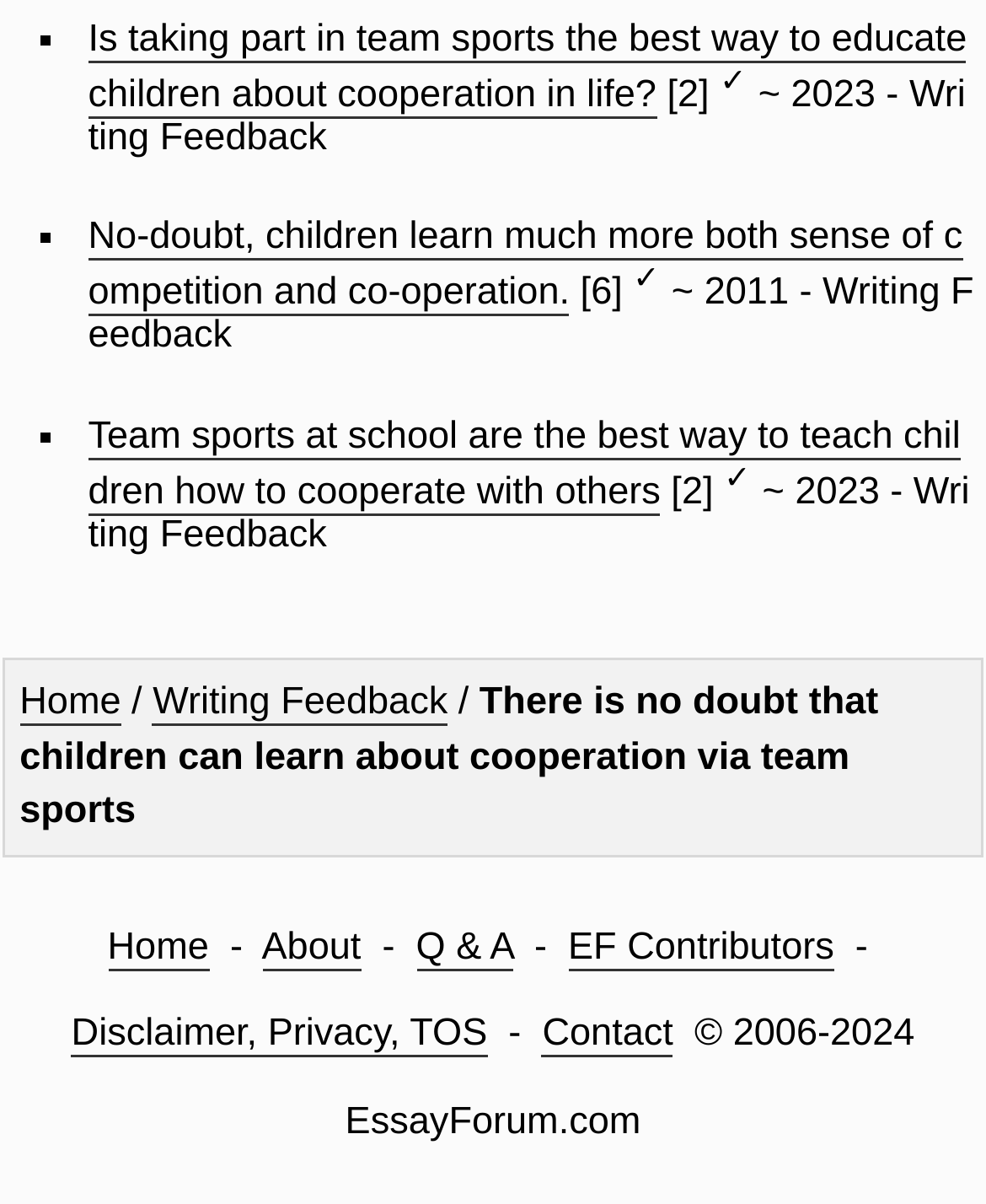Locate the bounding box coordinates of the clickable area to execute the instruction: "Click on 'Is taking part in team sports the best way to educate children about cooperation in life?'". Provide the coordinates as four float numbers between 0 and 1, represented as [left, top, right, bottom].

[0.089, 0.014, 0.981, 0.098]